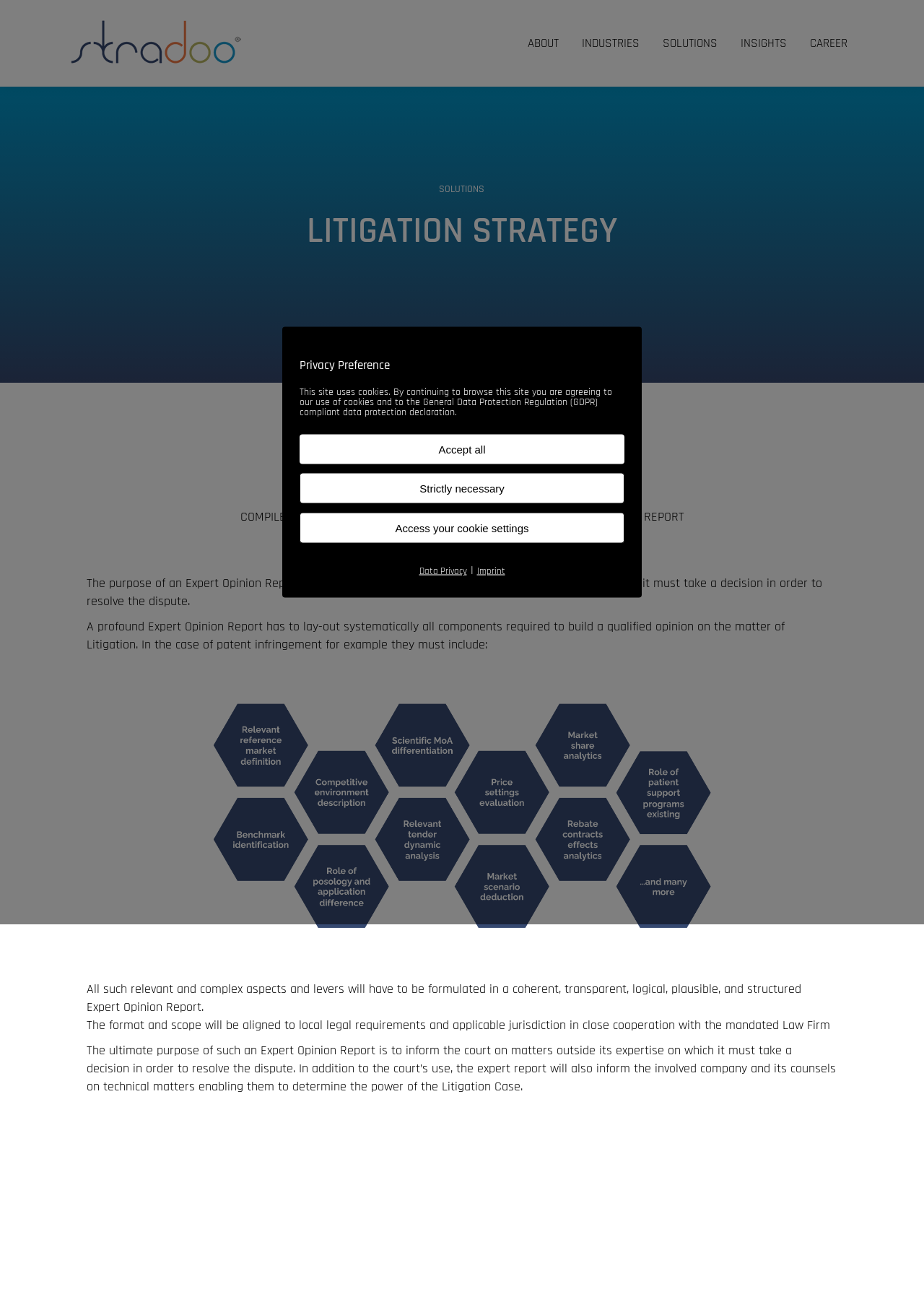Please find the bounding box coordinates of the element's region to be clicked to carry out this instruction: "Click Imprint".

[0.516, 0.438, 0.546, 0.447]